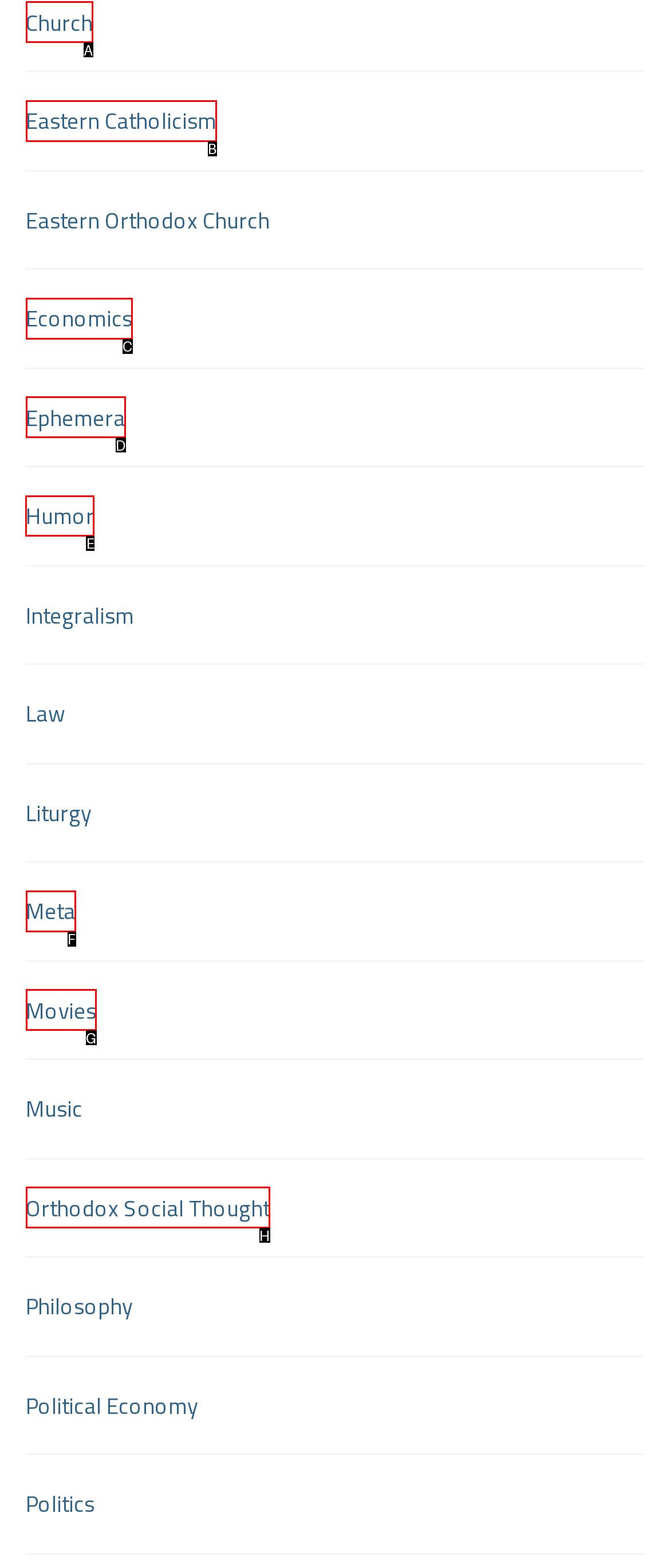Given the task: Explore Humor, indicate which boxed UI element should be clicked. Provide your answer using the letter associated with the correct choice.

E